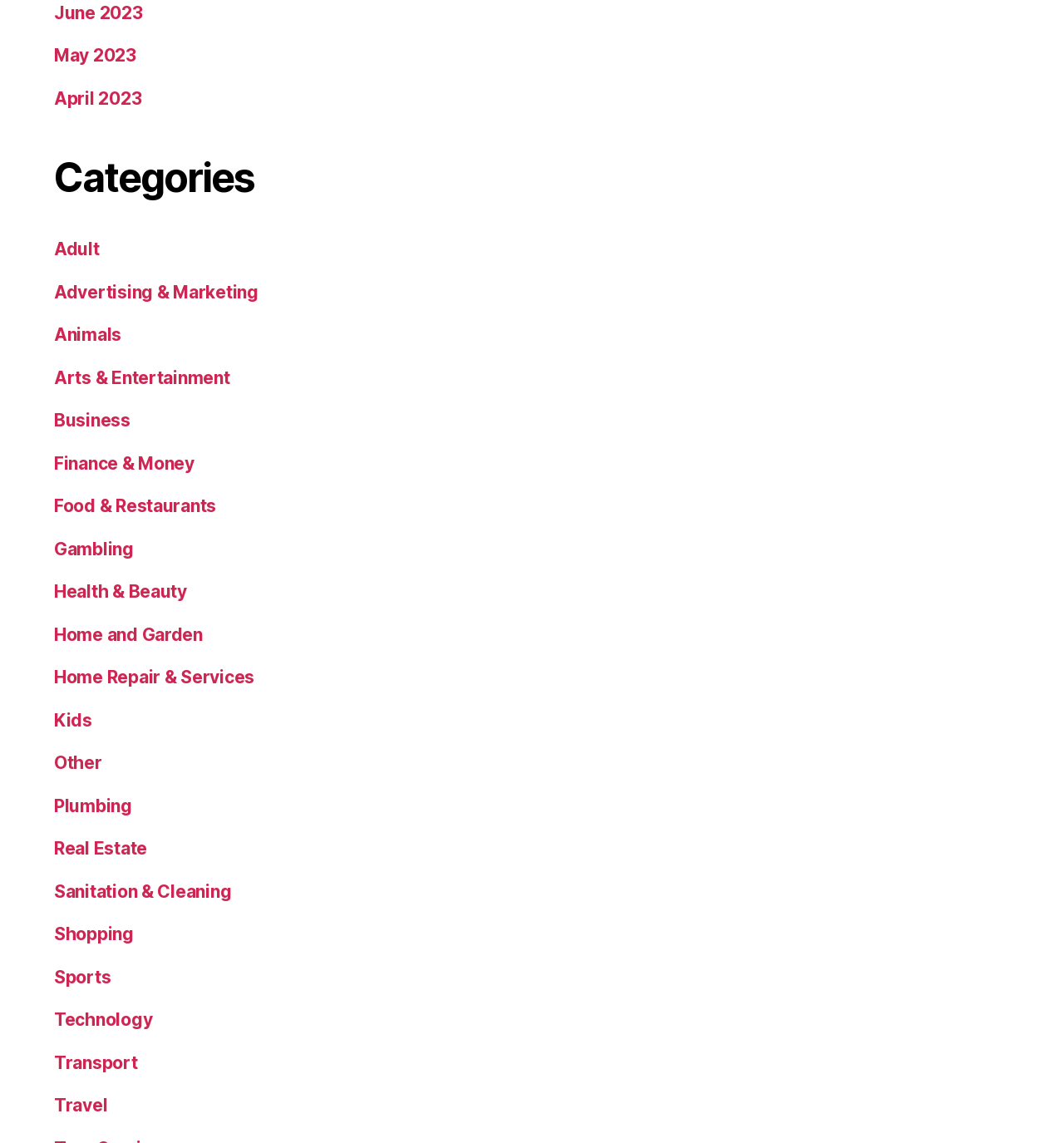Please specify the bounding box coordinates of the element that should be clicked to execute the given instruction: 'Explore Technology topics'. Ensure the coordinates are four float numbers between 0 and 1, expressed as [left, top, right, bottom].

[0.051, 0.883, 0.143, 0.901]